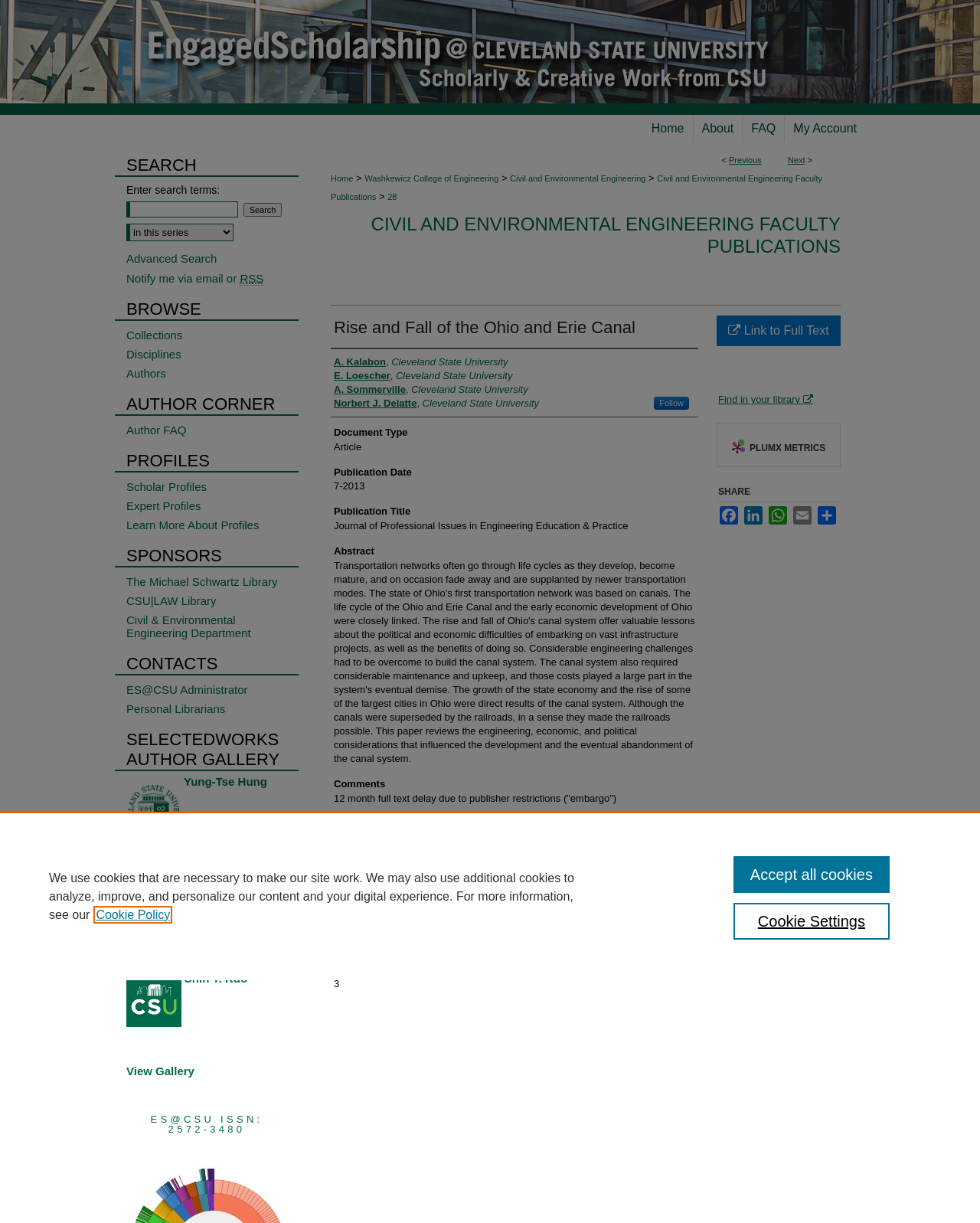Can you extract the headline from the webpage for me?

Rise and Fall of the Ohio and Erie Canal